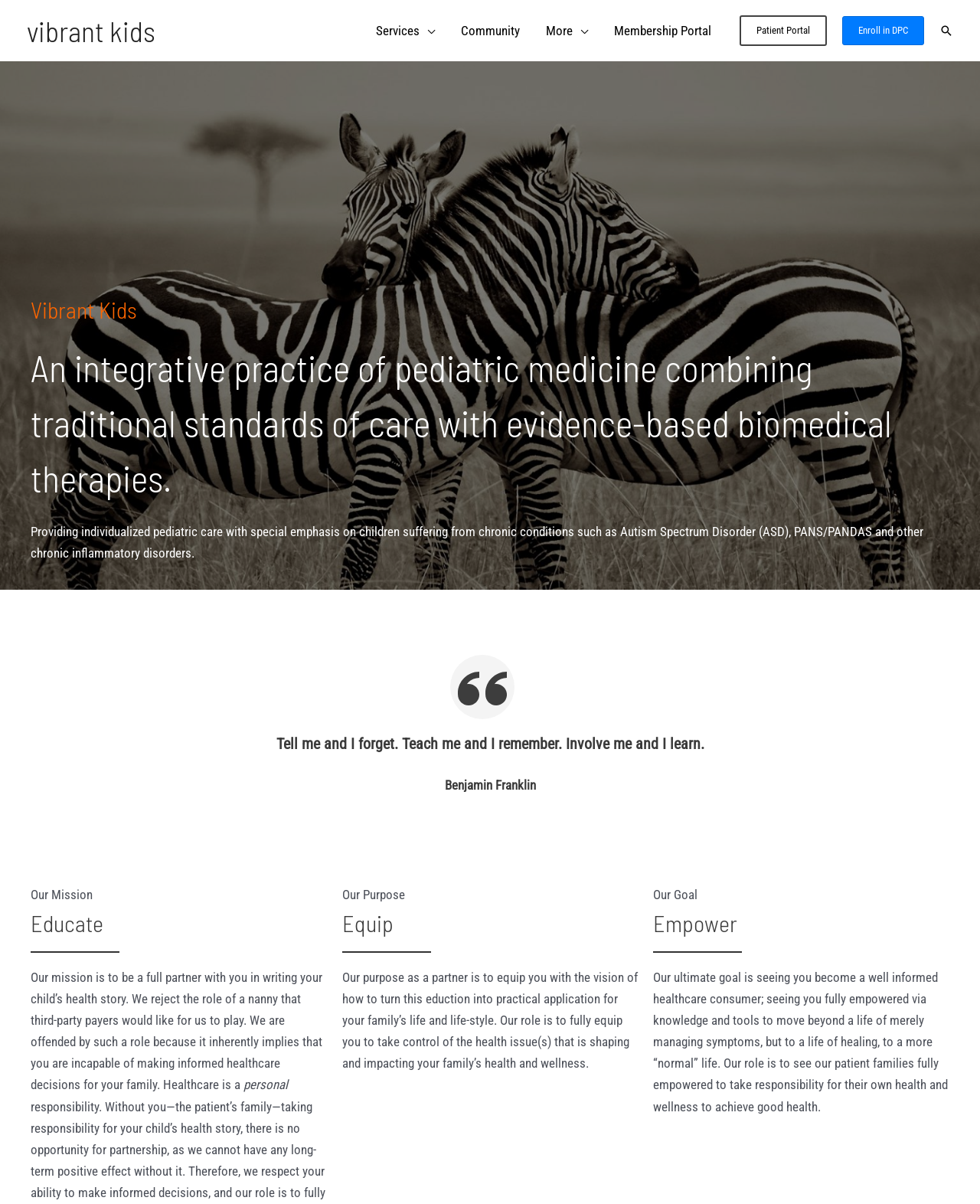Give a detailed overview of the webpage's appearance and contents.

The webpage is about Vibrant Kids, an integrative practice of pediatric medicine. At the top left, there is a link to the Vibrant Kids homepage. Below it, a navigation menu with several links is located, including "Services", "Community", "More", and "Membership Portal". 

On the top right, there are three links: "Patient Portal", "Enroll in DPC", and a search icon link. 

Below the navigation menu, there is a heading that reads "Vibrant Kids" followed by a subheading that describes the practice's approach to pediatric medicine. A paragraph of text explains that the practice provides individualized care with a special emphasis on children with chronic conditions.

To the right of this text, there is a blockquote with an image and a quote from Benjamin Franklin. Below the blockquote, there is a footer section with the quote's author.

The main content of the page is divided into three sections: "Our Mission", "Our Purpose", and "Our Goal". Each section has a heading and a paragraph of text that explains the practice's mission, purpose, and goal in providing healthcare to families. The text emphasizes the importance of empowering families to take control of their health and wellness.